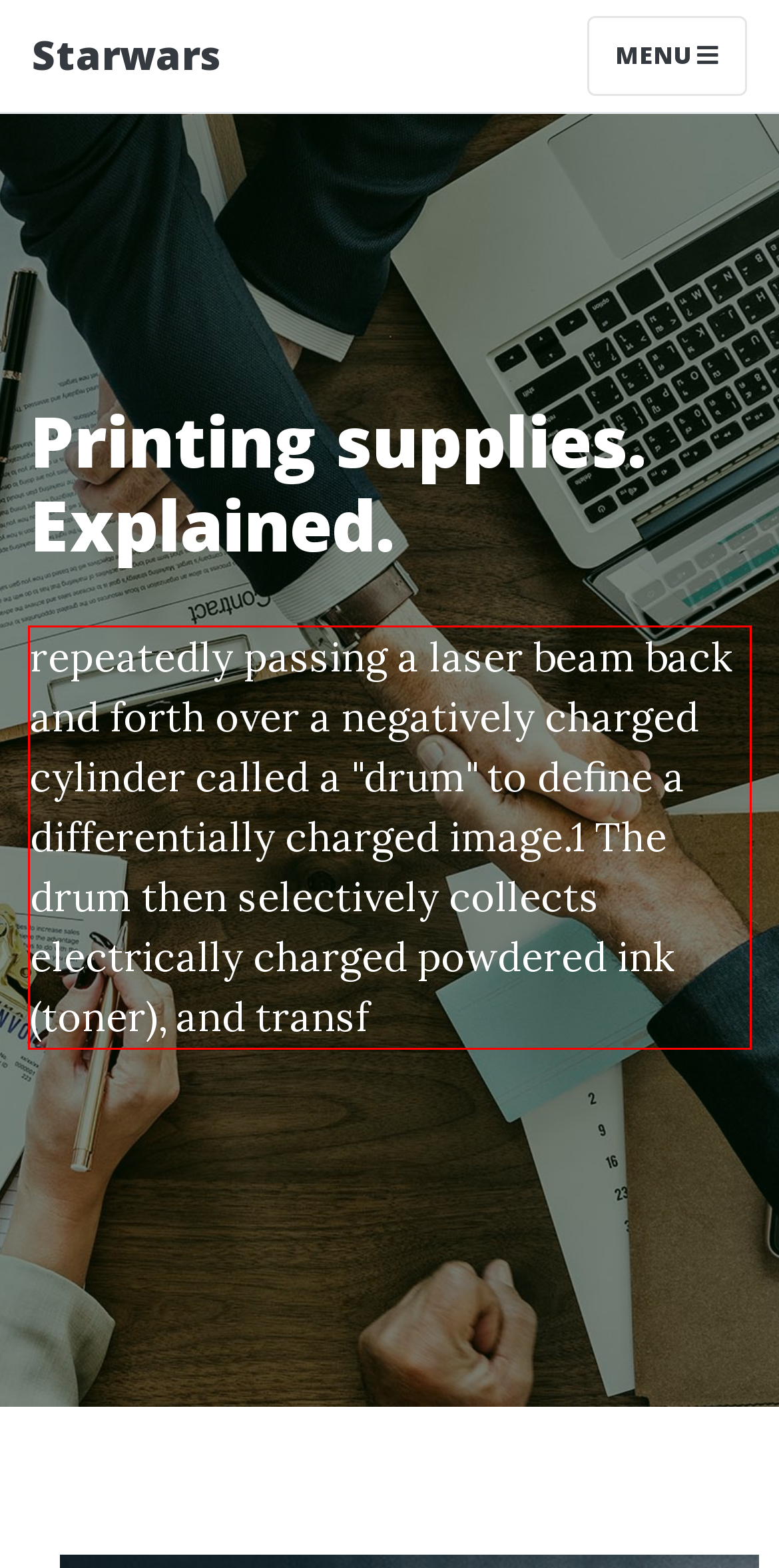Look at the provided screenshot of the webpage and perform OCR on the text within the red bounding box.

repeatedly passing a laser beam back and forth over a negatively charged cylinder called a "drum" to define a differentially charged image.1 The drum then selectively collects electrically charged powdered ink (toner), and transf